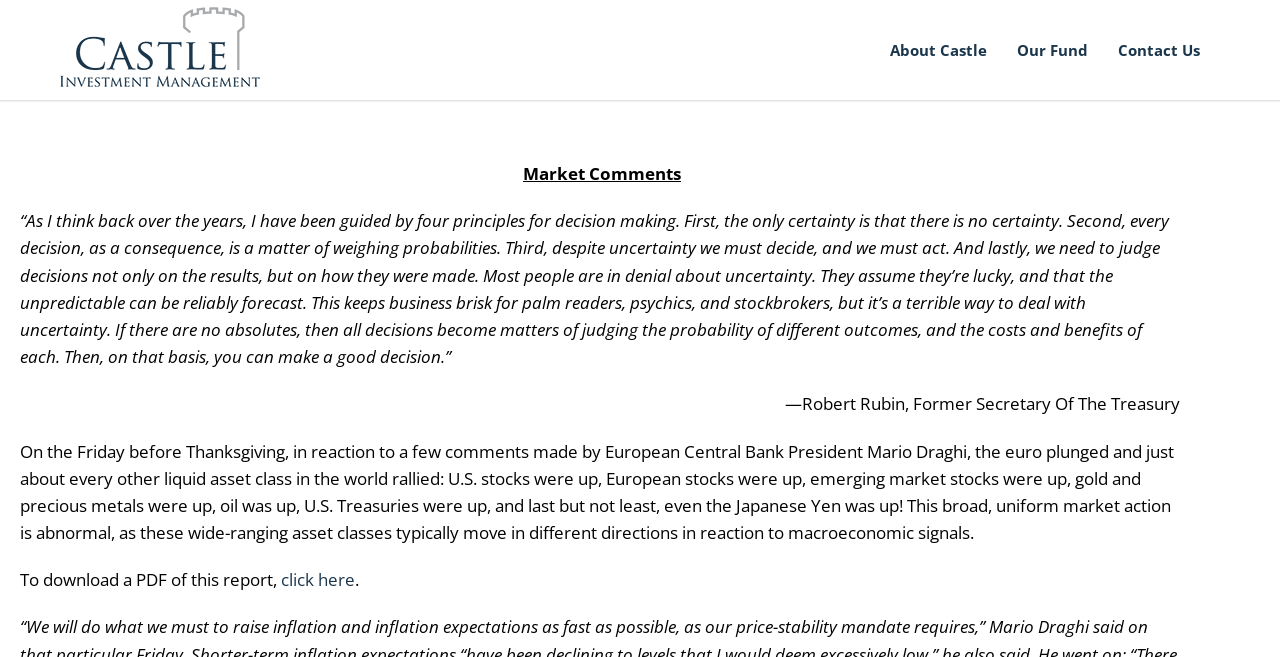Answer the question briefly using a single word or phrase: 
Who is the former Secretary of the Treasury quoted in the letter?

Robert Rubin